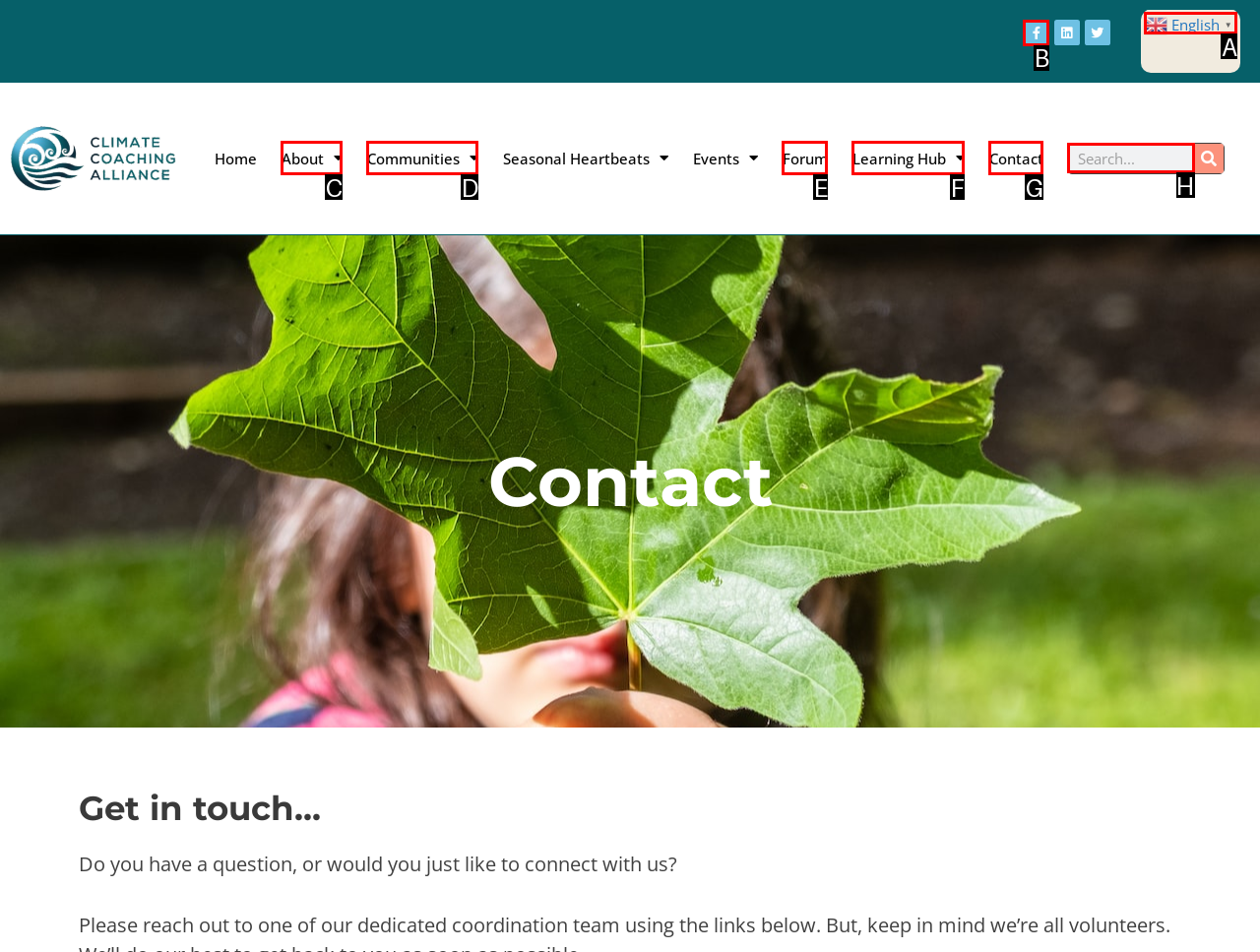Identify which HTML element should be clicked to fulfill this instruction: Switch to English Reply with the correct option's letter.

A